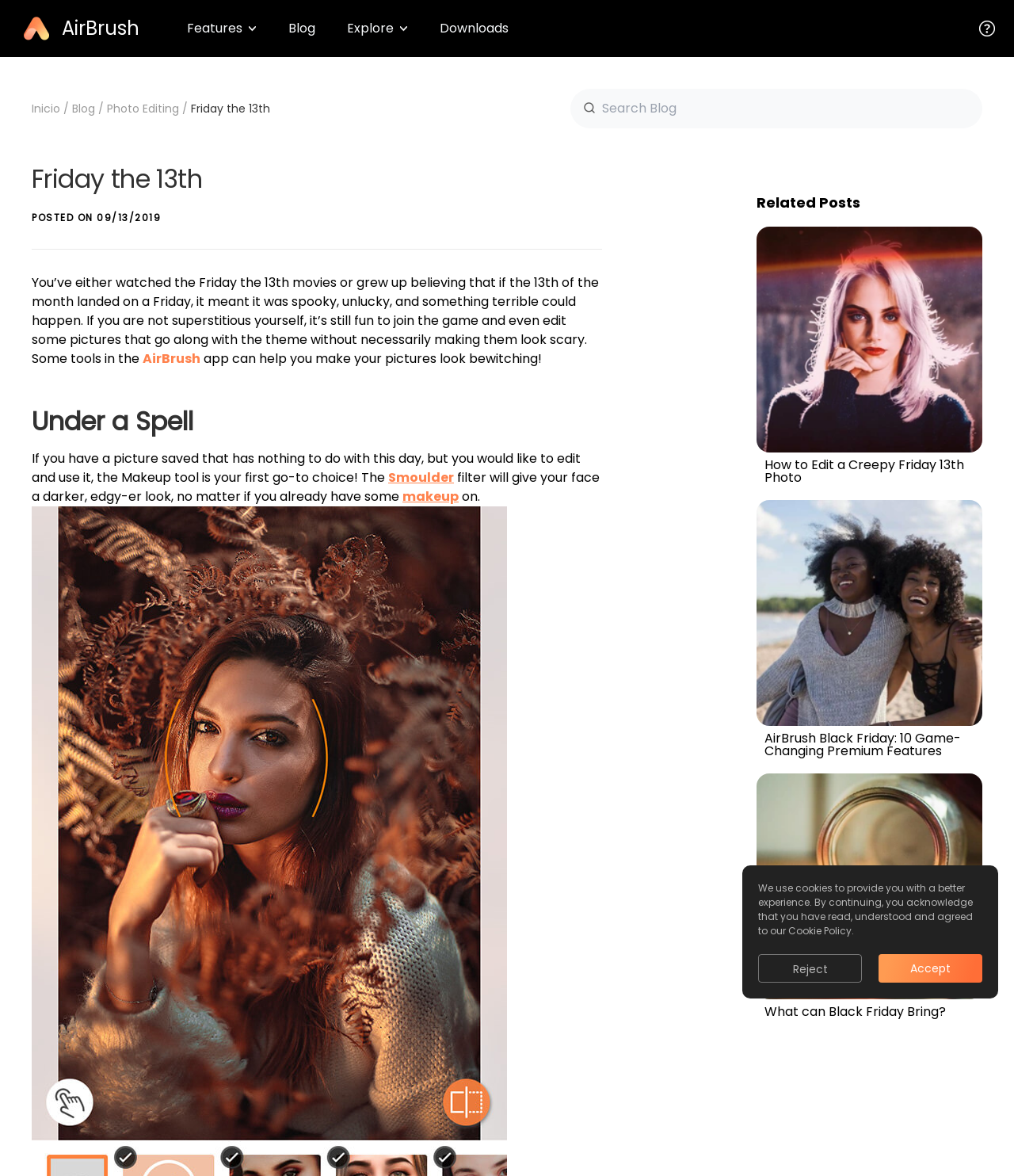Locate the bounding box coordinates of the item that should be clicked to fulfill the instruction: "Search blog".

[0.594, 0.084, 0.969, 0.1]